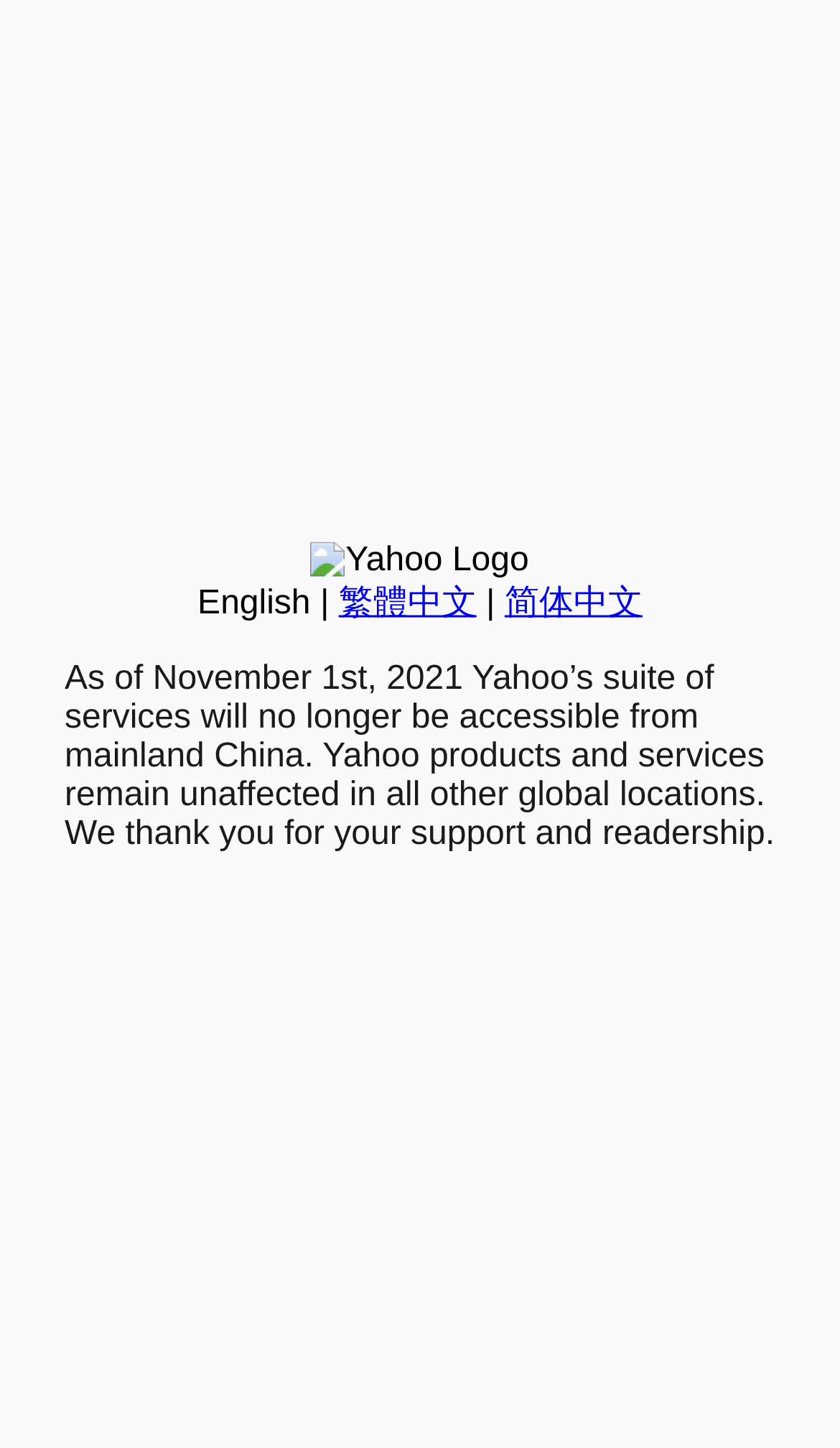Given the element description 简体中文, predict the bounding box coordinates for the UI element in the webpage screenshot. The format should be (top-left x, top-left y, bottom-right x, bottom-right y), and the values should be between 0 and 1.

[0.601, 0.404, 0.765, 0.429]